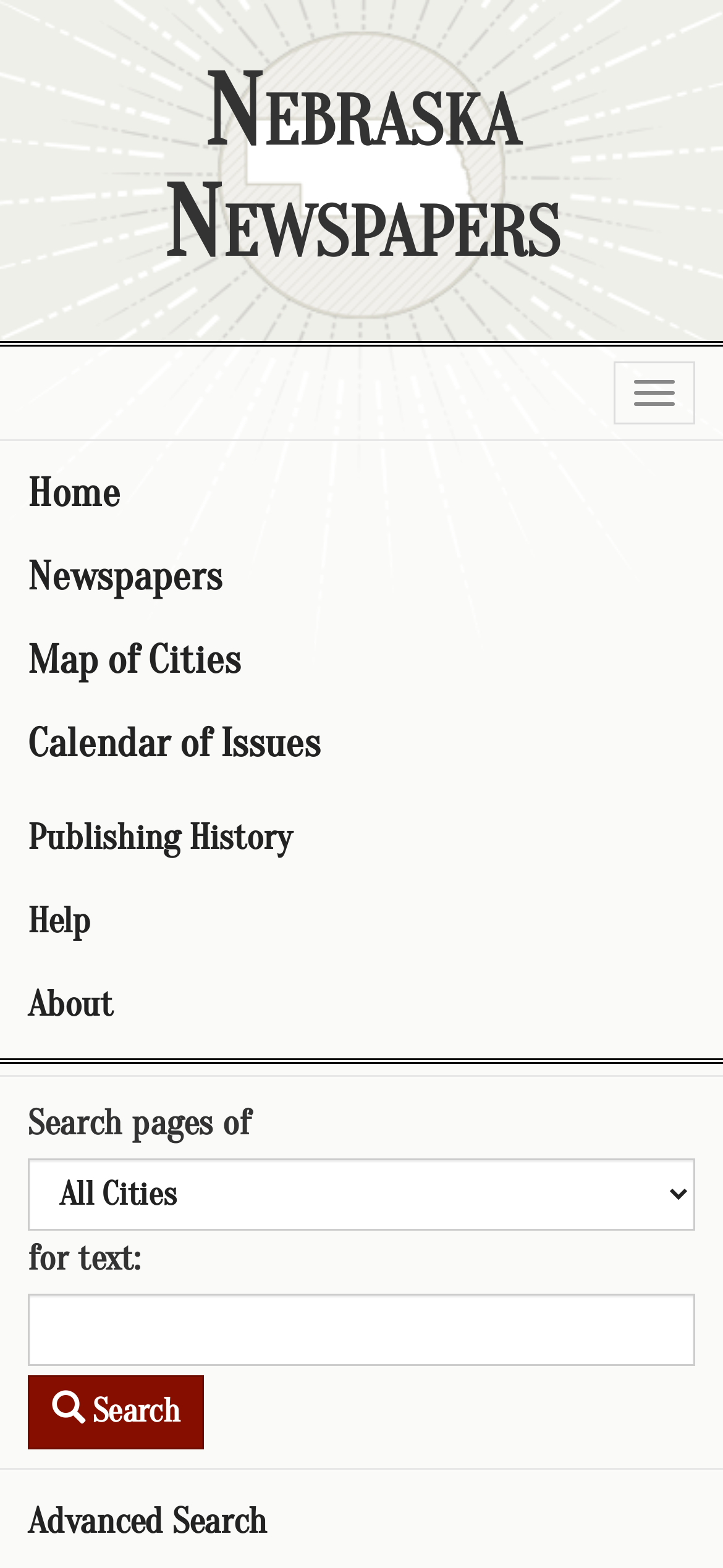Identify the bounding box coordinates of the region I need to click to complete this instruction: "Search for text".

[0.038, 0.825, 0.962, 0.871]